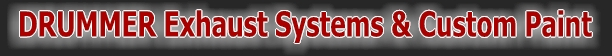Can you give a comprehensive explanation to the question given the content of the image?
What color is the font used for the title?

The use of a red font against a dark, possibly gradient background adds emphasis, creating a visually appealing contrast that captures attention, indicating that the font color used for the title is red.